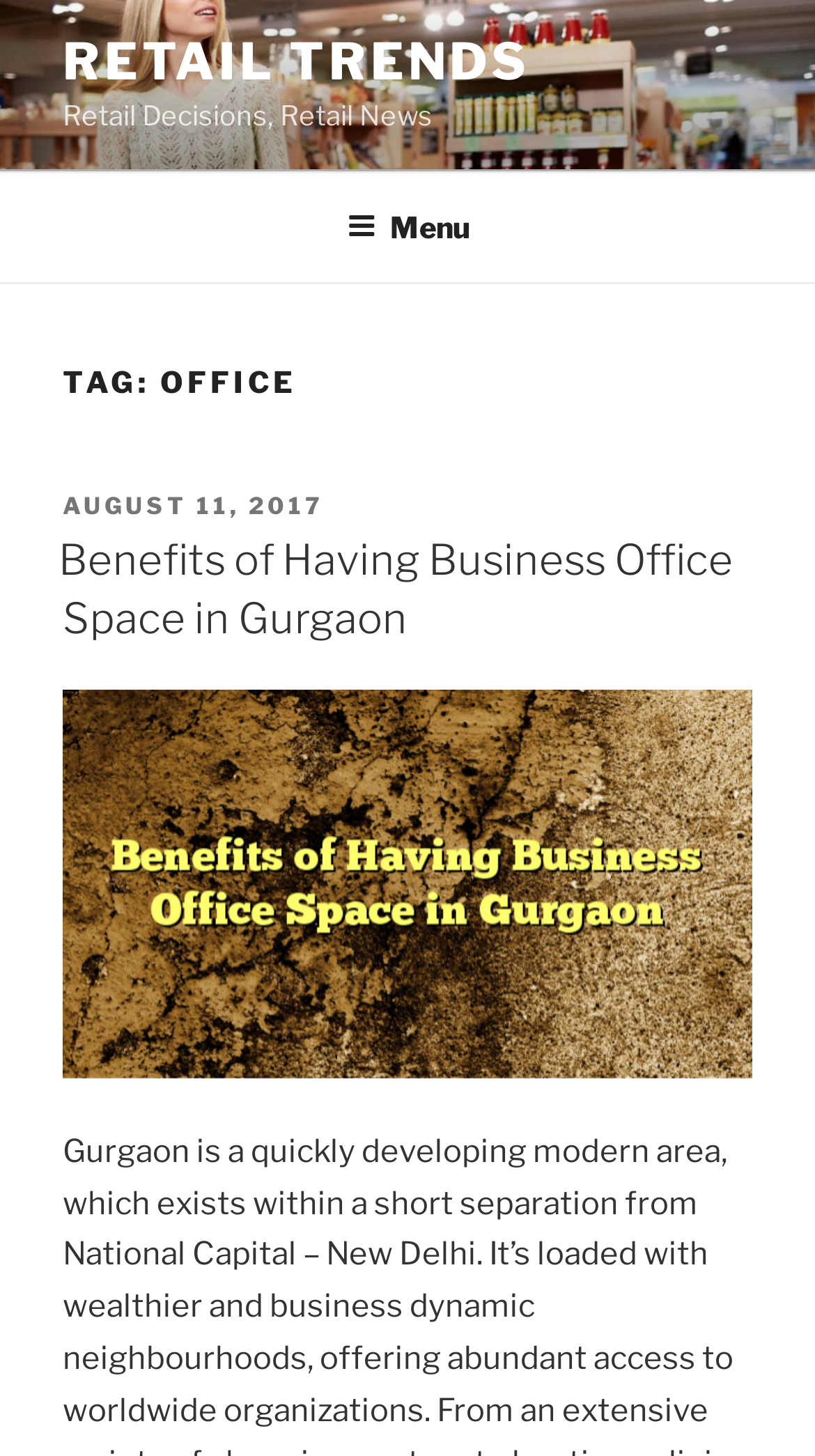What is the category of the current article?
Could you please answer the question thoroughly and with as much detail as possible?

Based on the webpage structure, I found a heading element 'TAG: OFFICE' which indicates that the current article belongs to the 'Office' category.